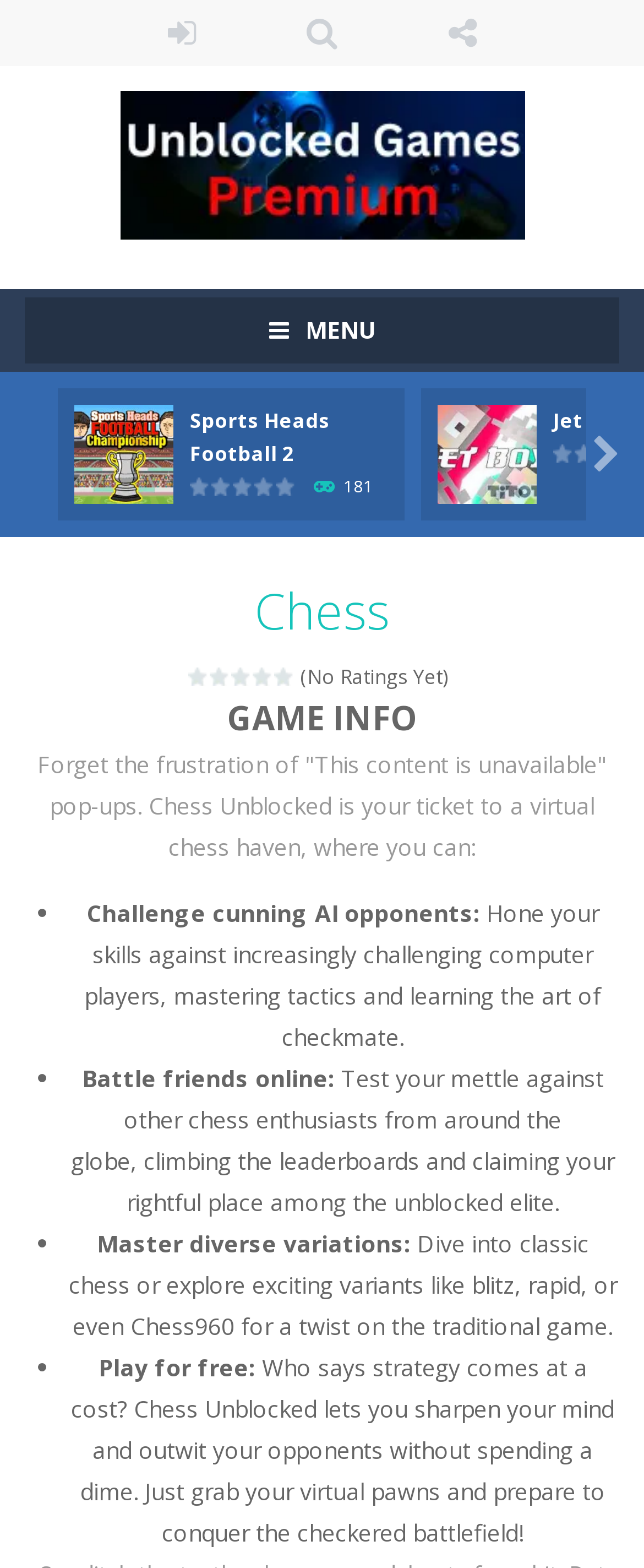Show the bounding box coordinates of the region that should be clicked to follow the instruction: "Play Sports Heads Football 2."

[0.115, 0.278, 0.269, 0.298]